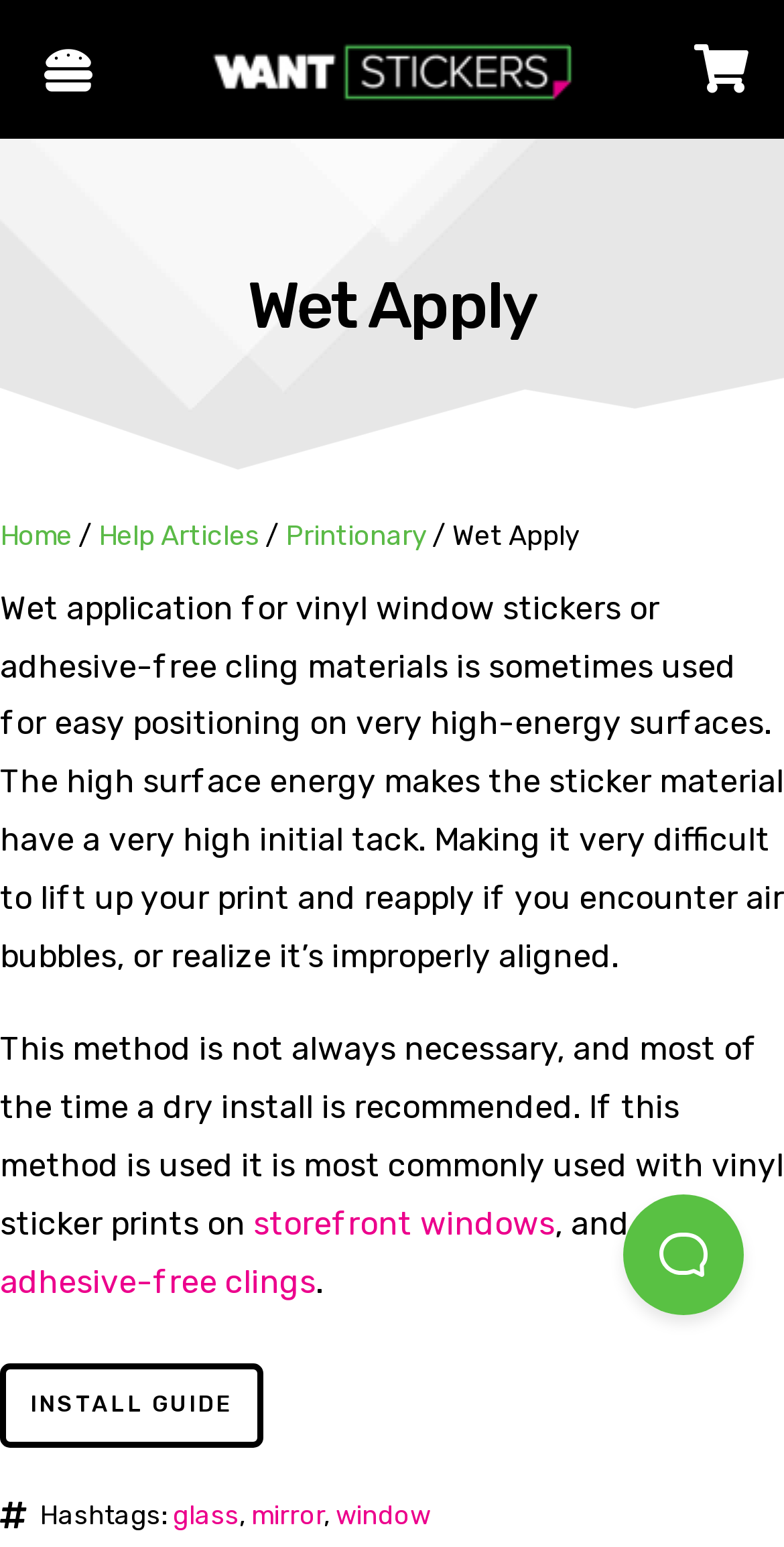Determine the bounding box coordinates of the clickable region to execute the instruction: "Learn about storefront windows". The coordinates should be four float numbers between 0 and 1, denoted as [left, top, right, bottom].

[0.323, 0.778, 0.708, 0.803]